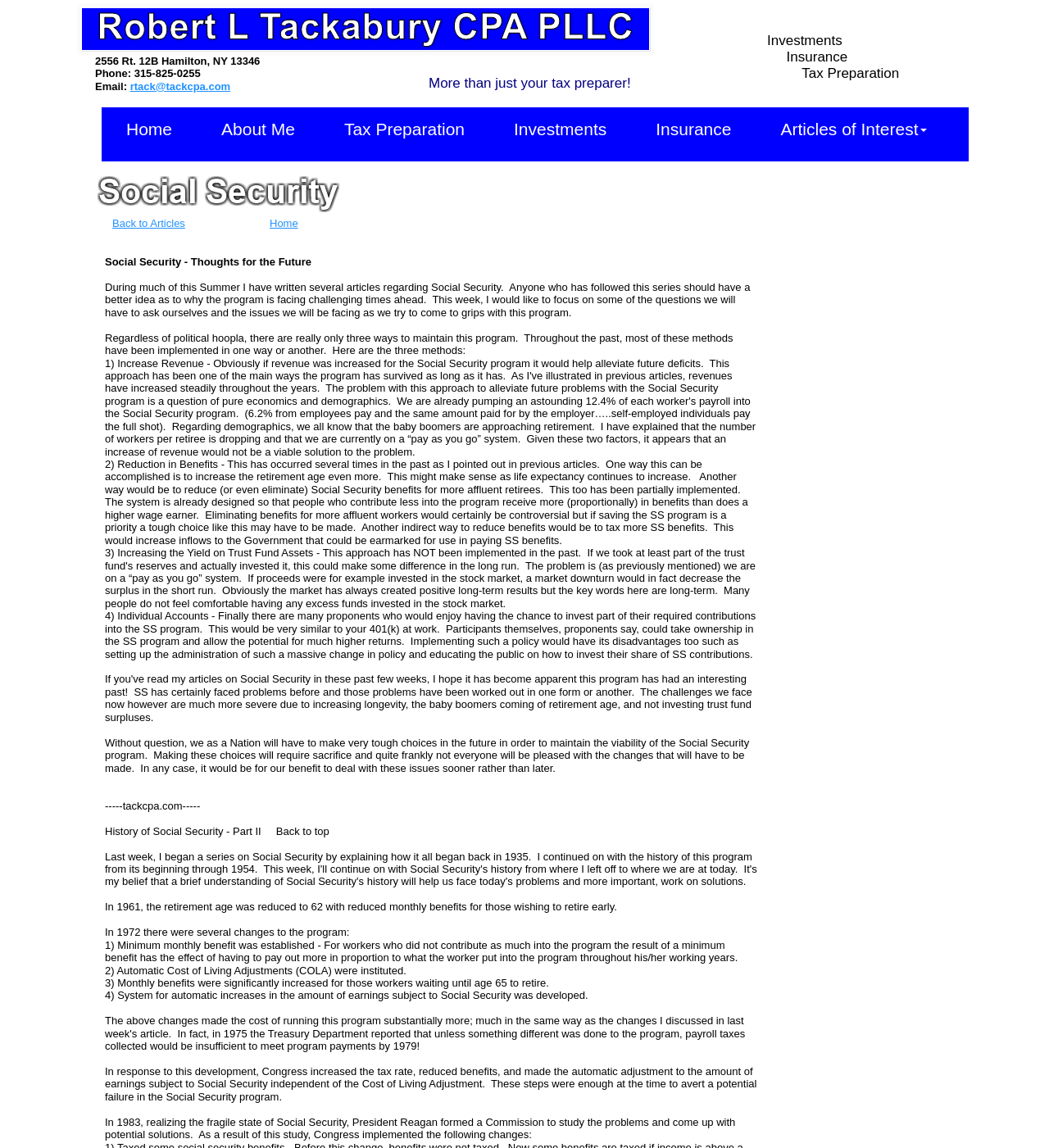Please identify the bounding box coordinates of the element on the webpage that should be clicked to follow this instruction: "Click on 'Articles of Interest'". The bounding box coordinates should be given as four float numbers between 0 and 1, formatted as [left, top, right, bottom].

[0.721, 0.094, 0.907, 0.141]